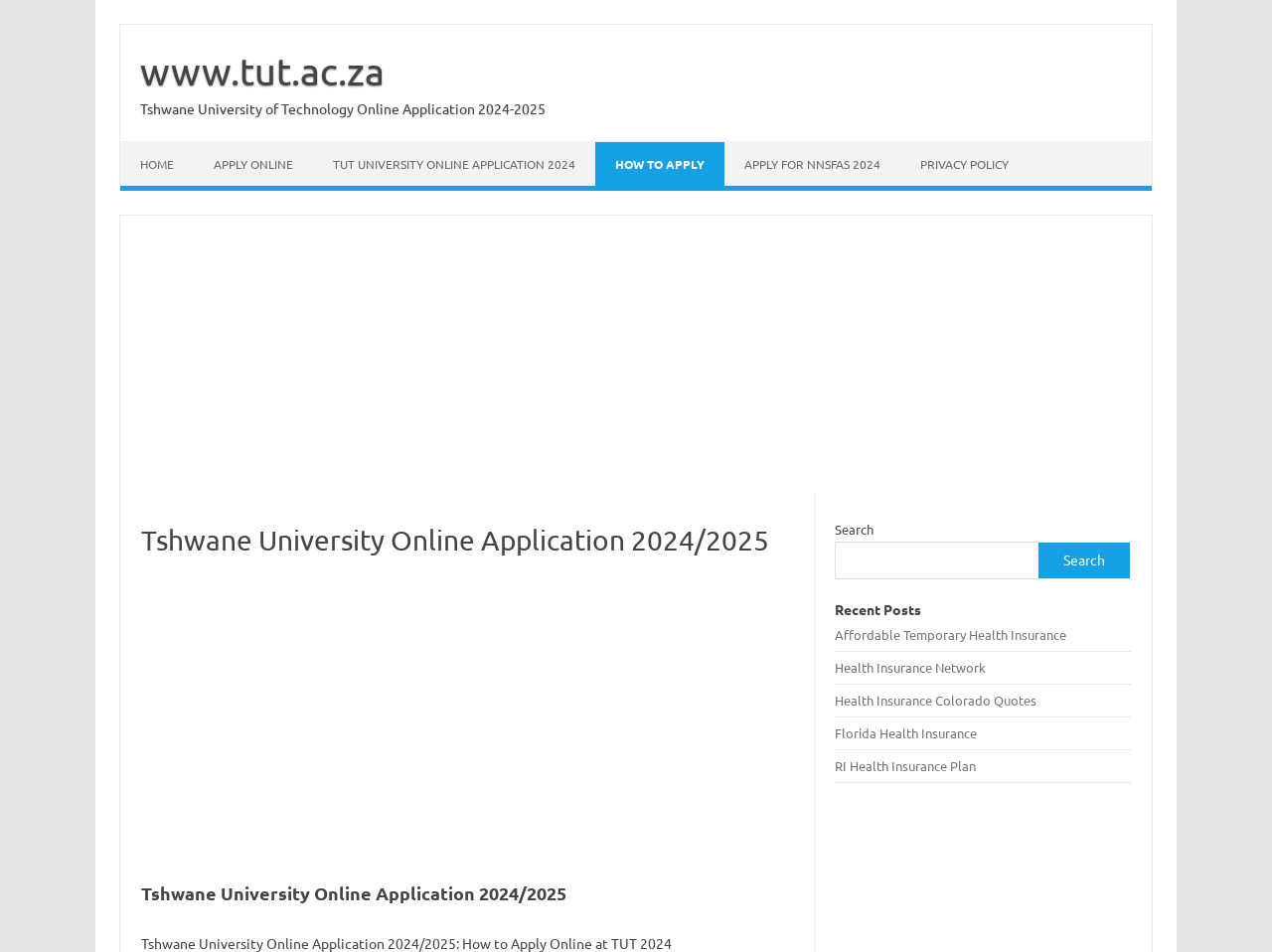Can you find the bounding box coordinates for the UI element given this description: "Affordable Temporary Health Insurance"? Provide the coordinates as four float numbers between 0 and 1: [left, top, right, bottom].

[0.657, 0.658, 0.839, 0.676]